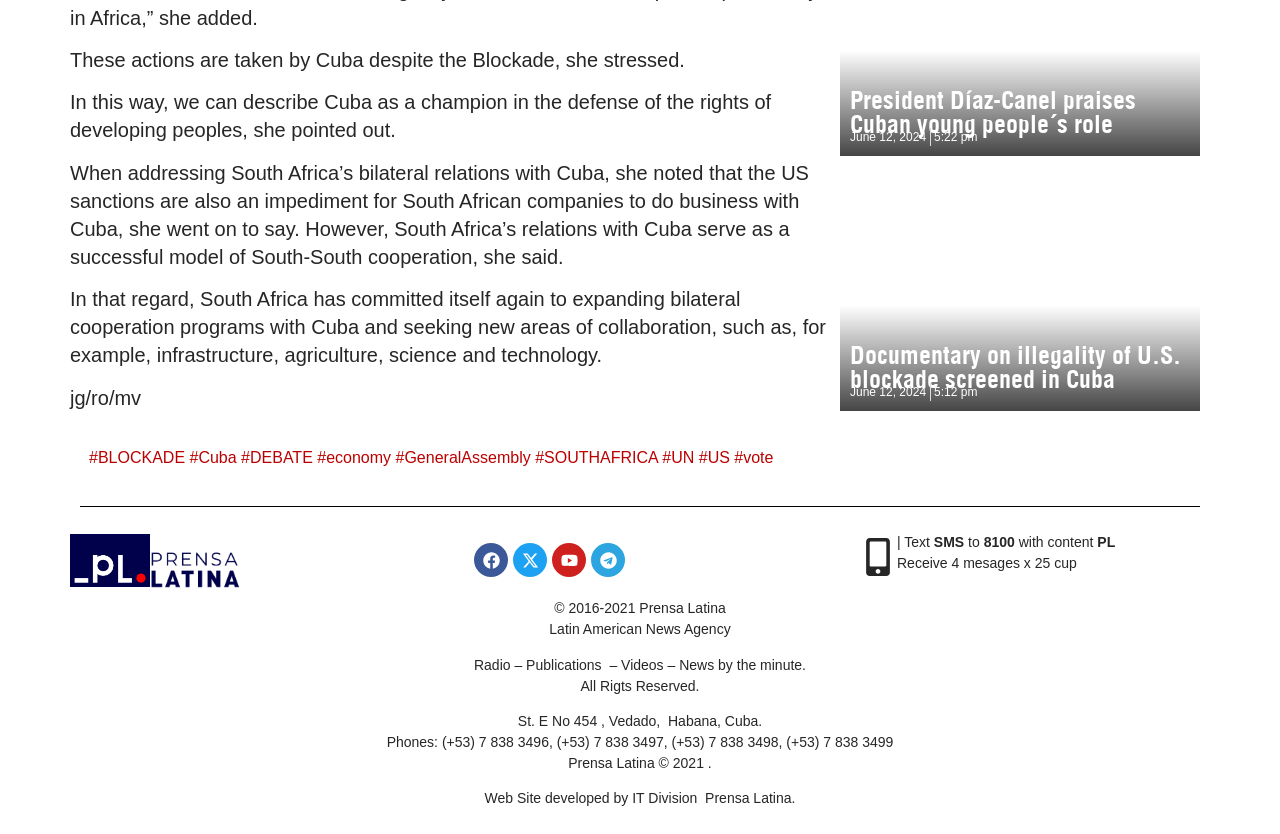Determine the bounding box coordinates for the area that needs to be clicked to fulfill this task: "Click on the link 'Cuba'". The coordinates must be given as four float numbers between 0 and 1, i.e., [left, top, right, bottom].

[0.155, 0.538, 0.185, 0.559]